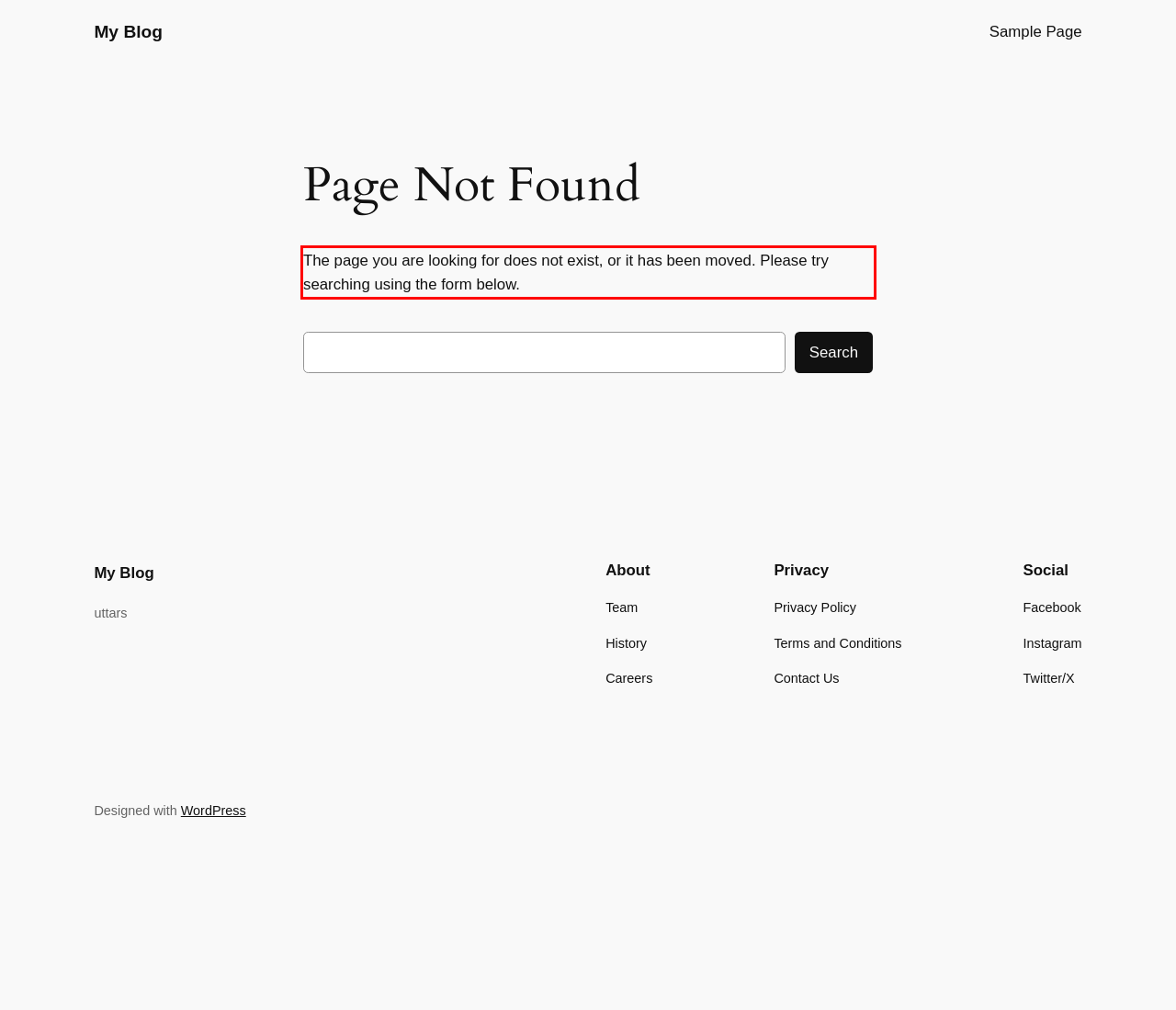The screenshot you have been given contains a UI element surrounded by a red rectangle. Use OCR to read and extract the text inside this red rectangle.

The page you are looking for does not exist, or it has been moved. Please try searching using the form below.